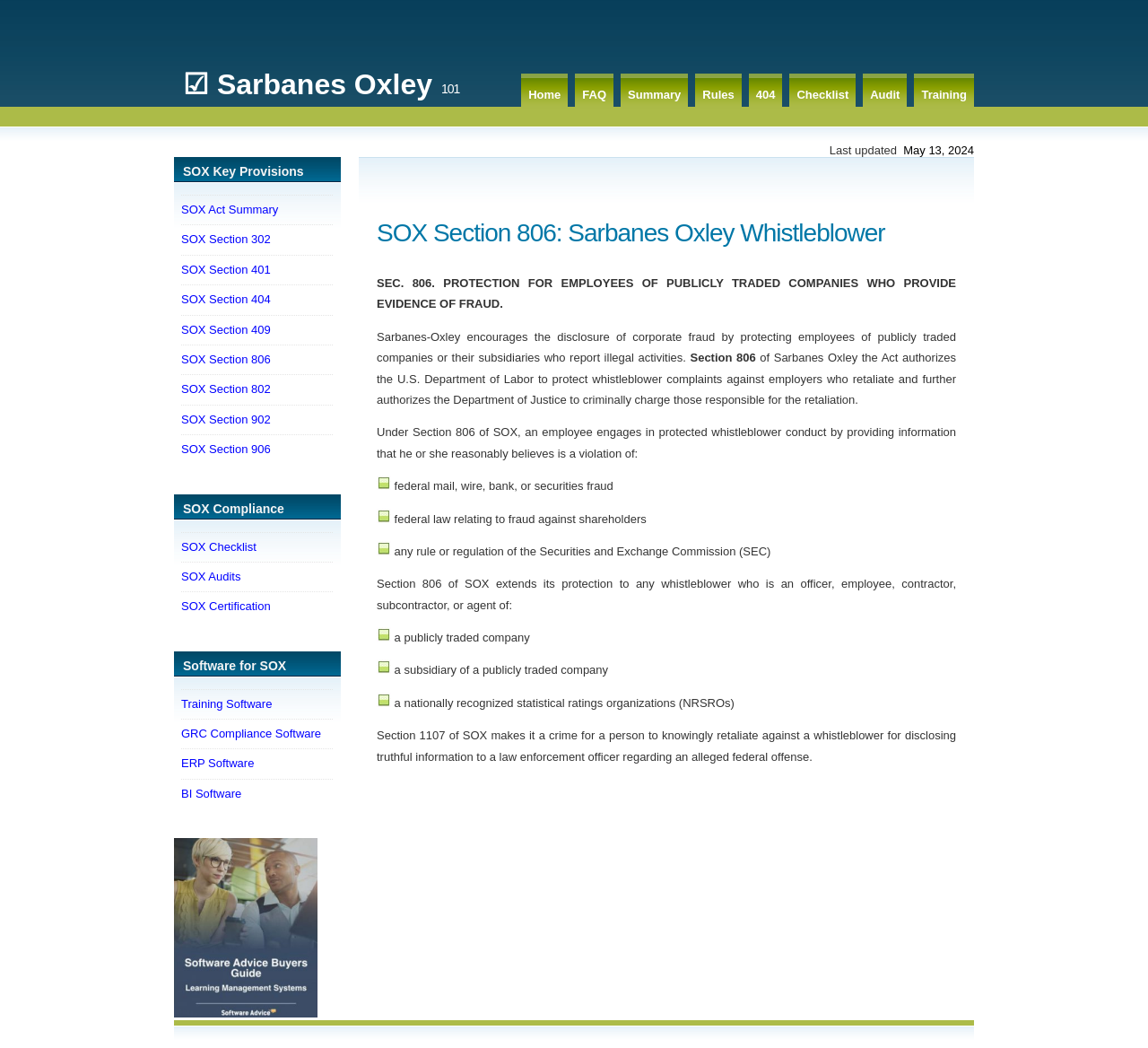Determine the bounding box coordinates for the area you should click to complete the following instruction: "Click on the 'Checklist' link".

[0.688, 0.07, 0.745, 0.104]